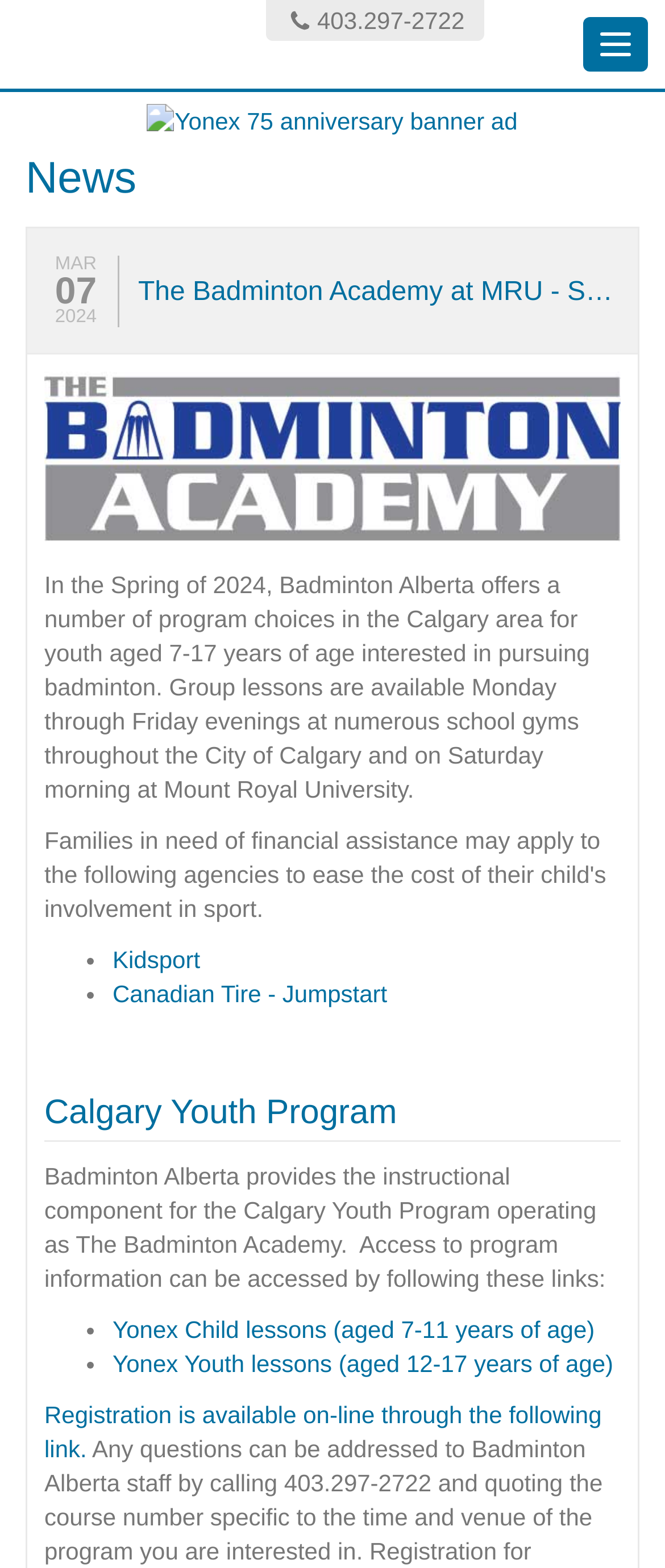Respond concisely with one word or phrase to the following query:
What is the age range for the youth program?

7-17 years